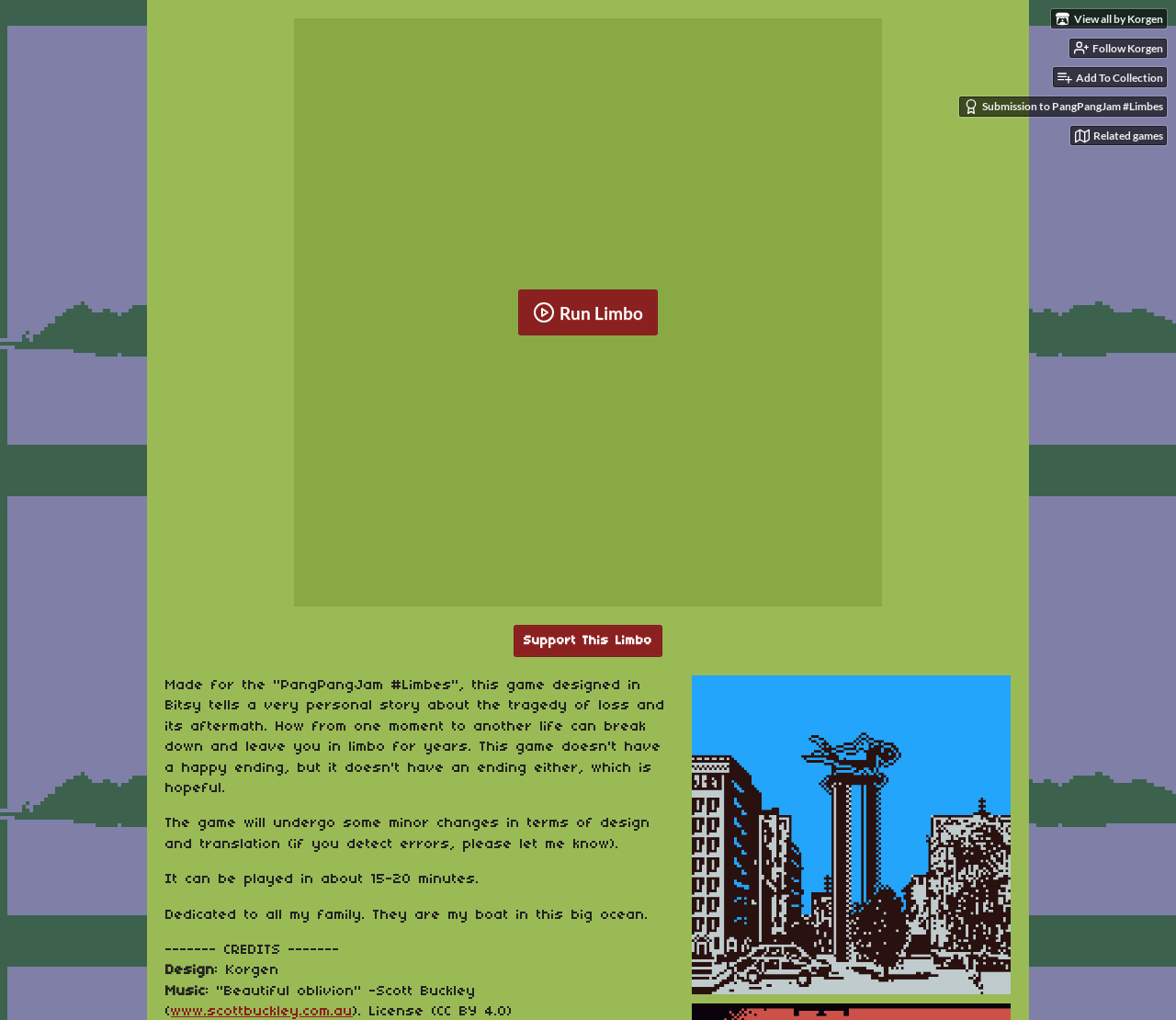What is the theme of the game?
Give a one-word or short-phrase answer derived from the screenshot.

Tragedy of loss